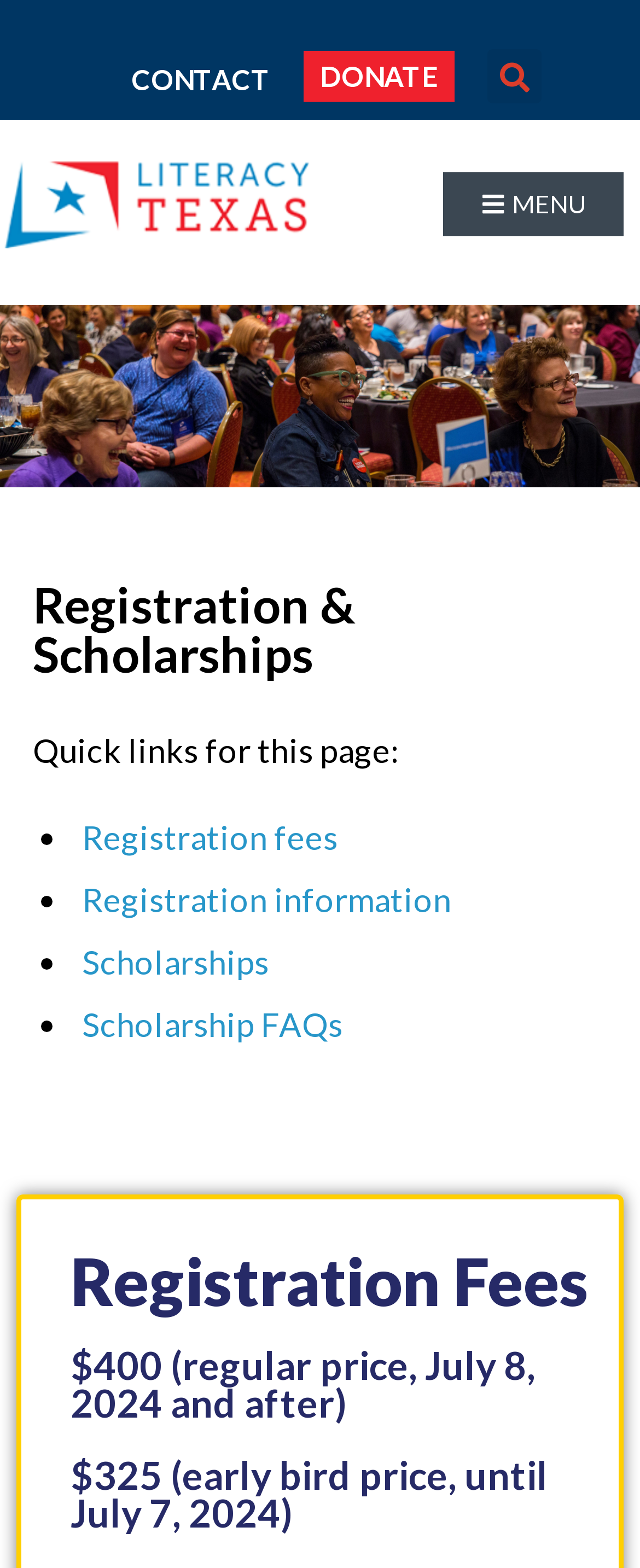Reply to the question below using a single word or brief phrase:
What is the deadline for the early bird price?

July 7, 2024